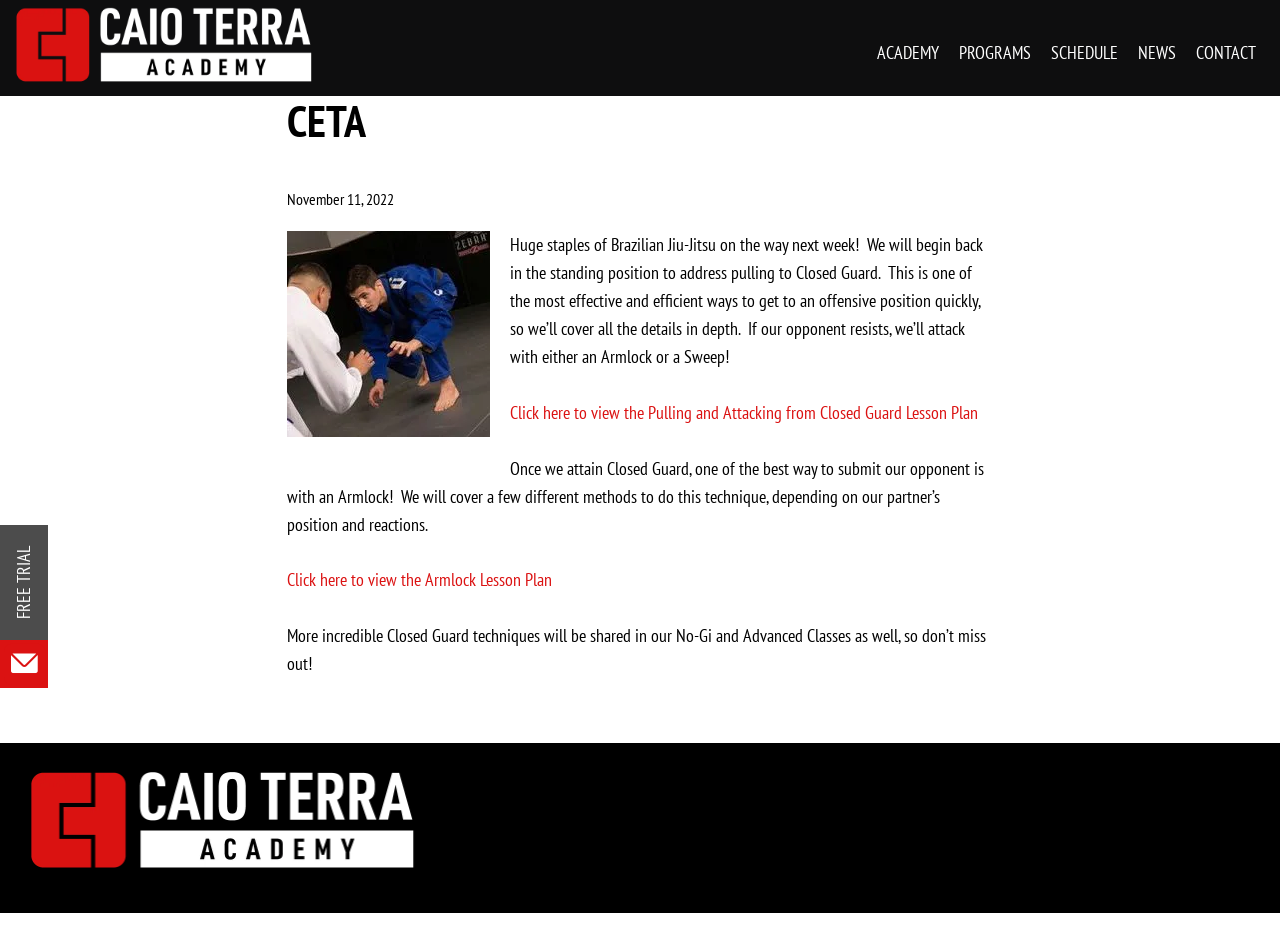Find the bounding box coordinates of the element to click in order to complete this instruction: "View the 'Pulling and Attacking from Closed Guard Lesson Plan'". The bounding box coordinates must be four float numbers between 0 and 1, denoted as [left, top, right, bottom].

[0.398, 0.427, 0.764, 0.451]